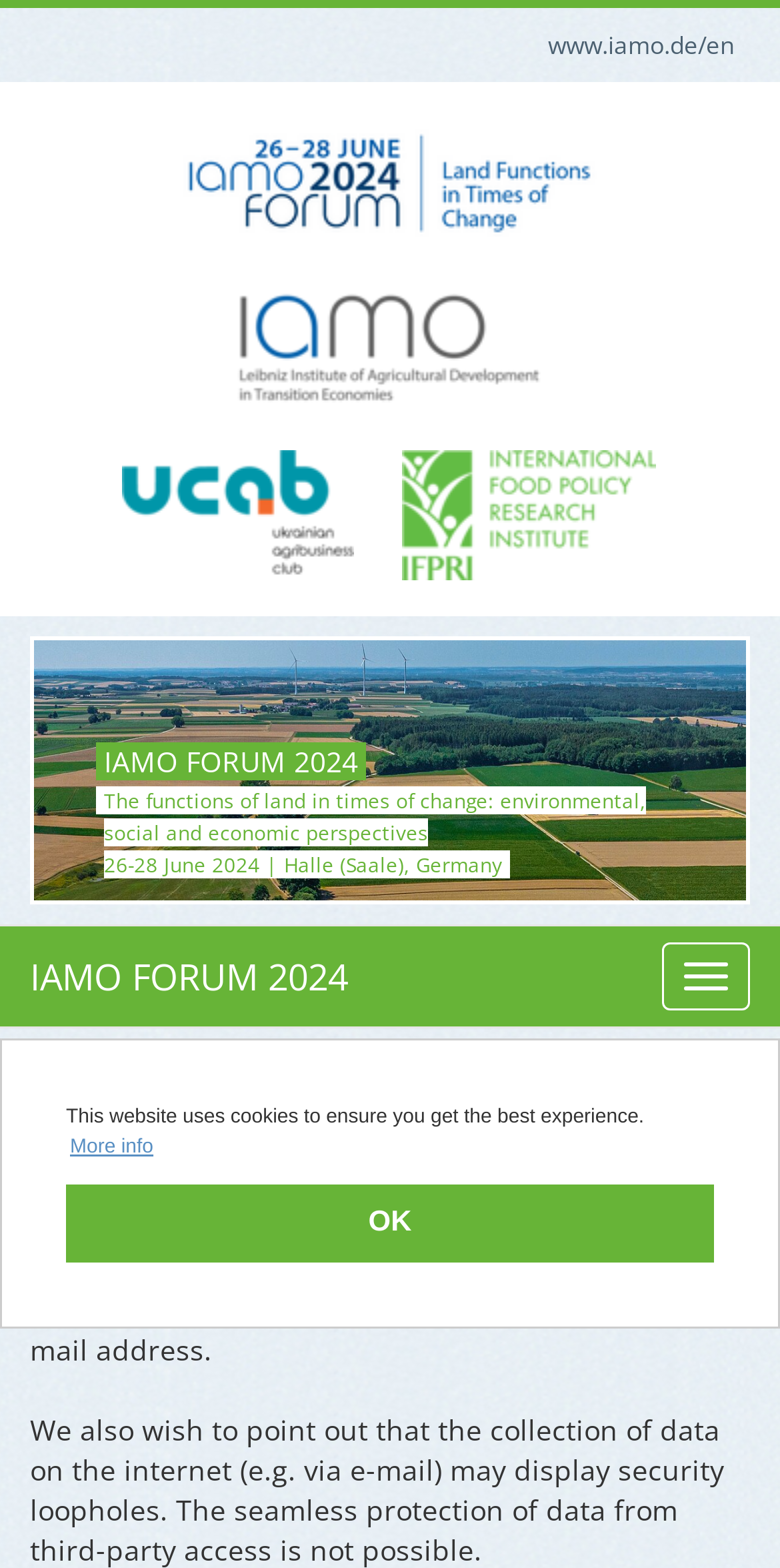Convey a detailed summary of the webpage, mentioning all key elements.

The webpage is about the IAMO FORUM 2024, specifically focusing on data protection. At the top, there is a cookie consent dialog with a message explaining the use of cookies on the website. Below the dialog, there is a link to learn more about cookies and a button to dismiss the message.

Above the main content, there is a navigation menu with a link to the IAMO website and a logo. Below the navigation menu, there are three links to different websites, each accompanied by an image: Website IAMO, Website UCAB, and Website IFPRI.

The main content starts with a large image of dried-up soil with wheat stalks, taking up most of the width of the page. Above the image, there are two headings: "IAMO FORUM 2024" and a subheading inviting users to follow IAMO on Twitter.

To the right of the image, there is a sidebar with a main navigation menu that can be toggled. The sidebar also contains a heading "DATA PROTECTION DECLARATION" and a paragraph of text explaining the collection of personal data when using the website.

Overall, the webpage has a clear structure, with a focus on data protection and navigation to related websites.